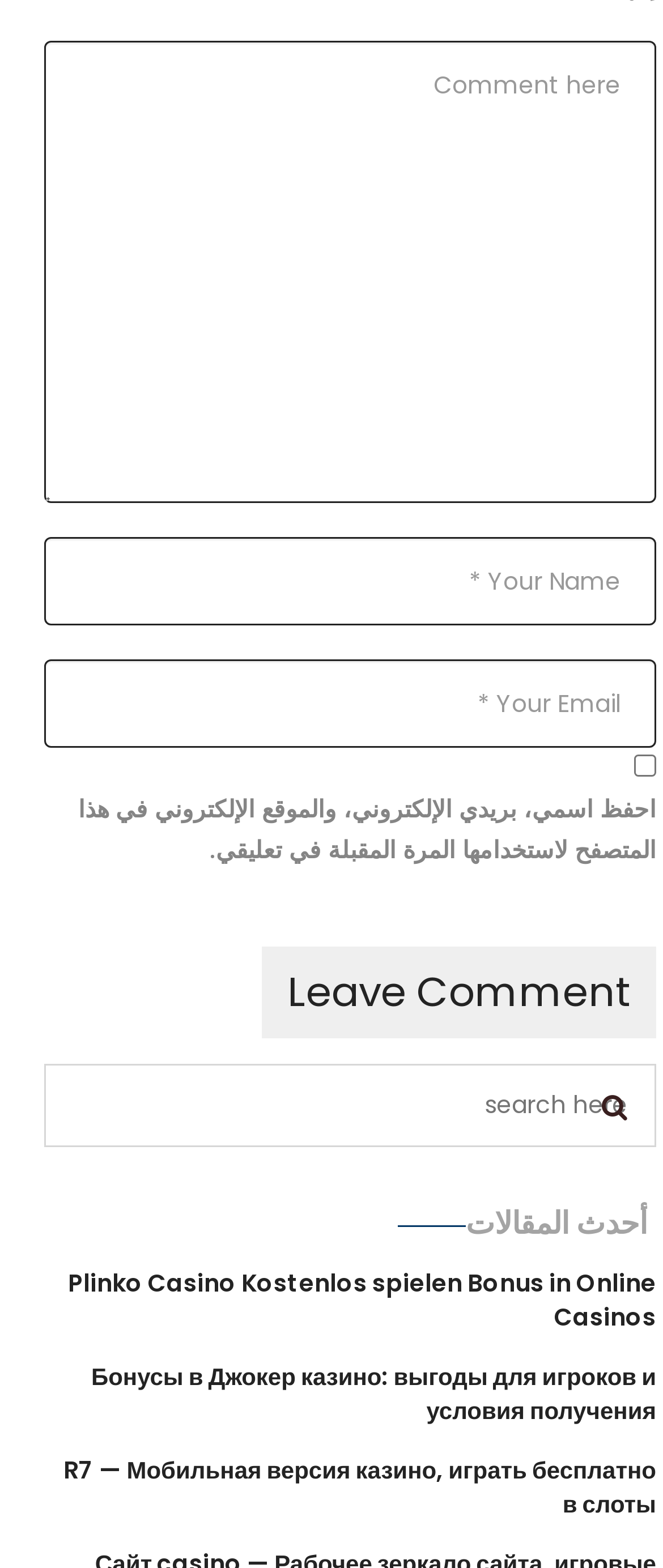By analyzing the image, answer the following question with a detailed response: What is the purpose of the checkbox?

The checkbox is located below the 'Your Email *' textbox and has a description in Arabic. Its purpose is to save the user's name and email for future comments.